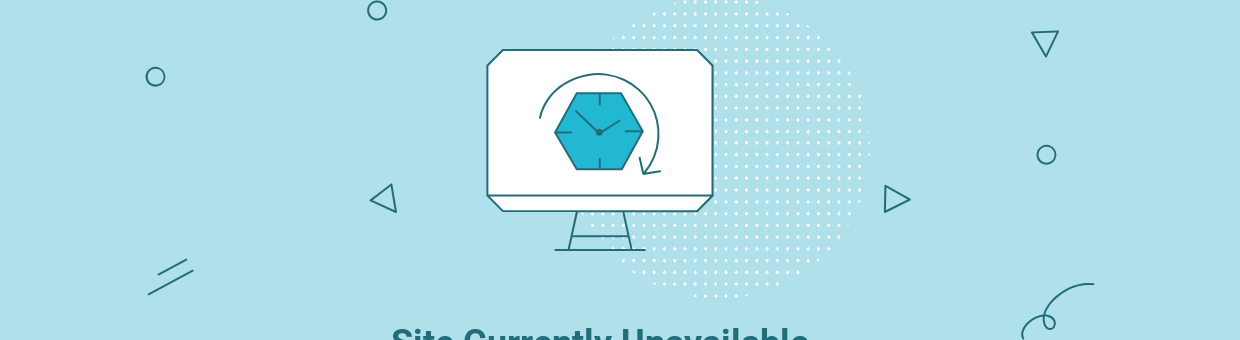What is the background color of the image?
Please elaborate on the answer to the question with detailed information.

The background of the image is a calm light blue, which complements the various geometric shapes and dotted patterns that add a modern aesthetic to the design.